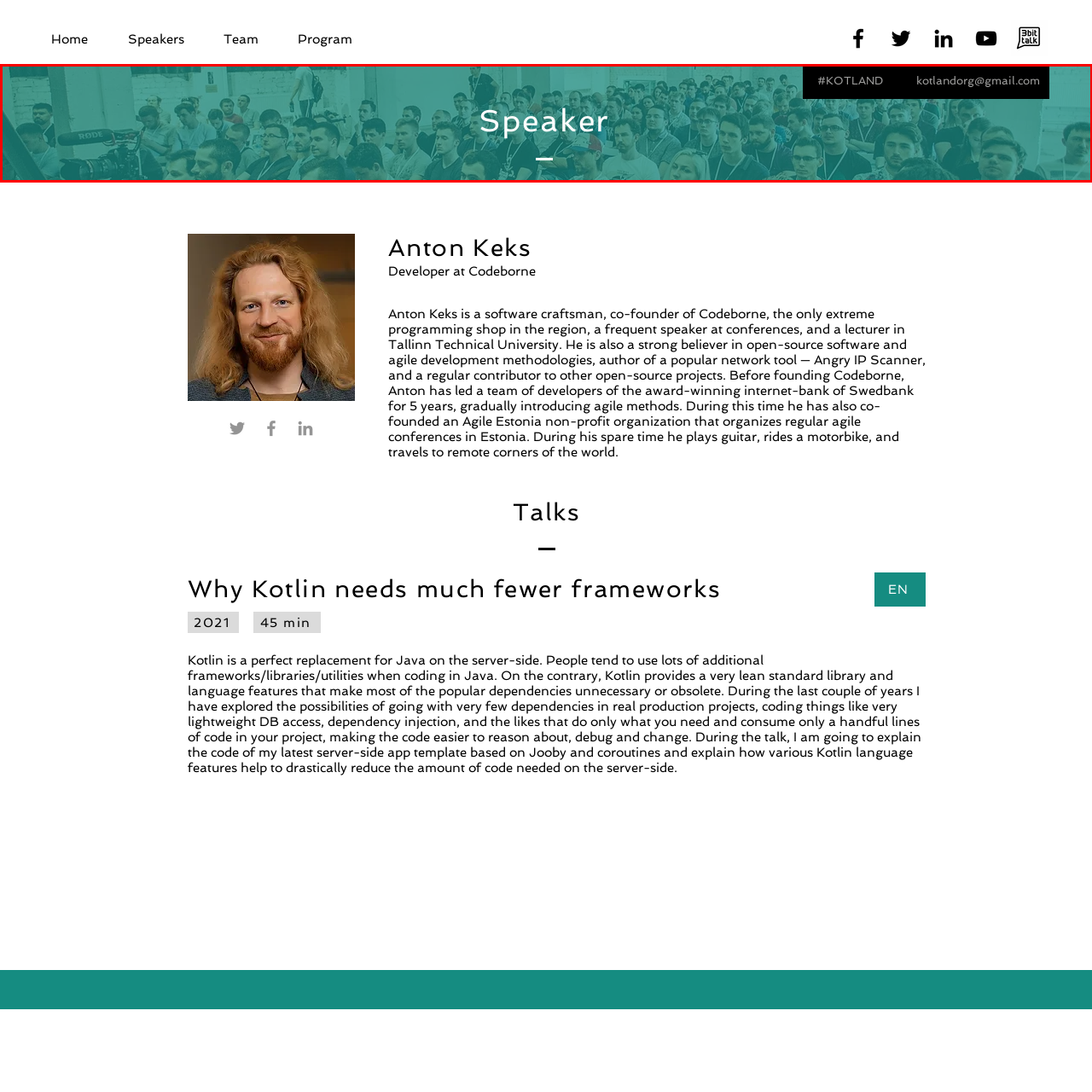What is the atmosphere of the conference?  
Observe the image highlighted by the red bounding box and supply a detailed response derived from the visual information in the image.

The caption describes the audience as 'engaged' and the environment as 'dynamic', suggesting a lively and interactive atmosphere. Additionally, the 'collaborative spirit' is emphasized, implying a sense of community and cooperation among the attendees.